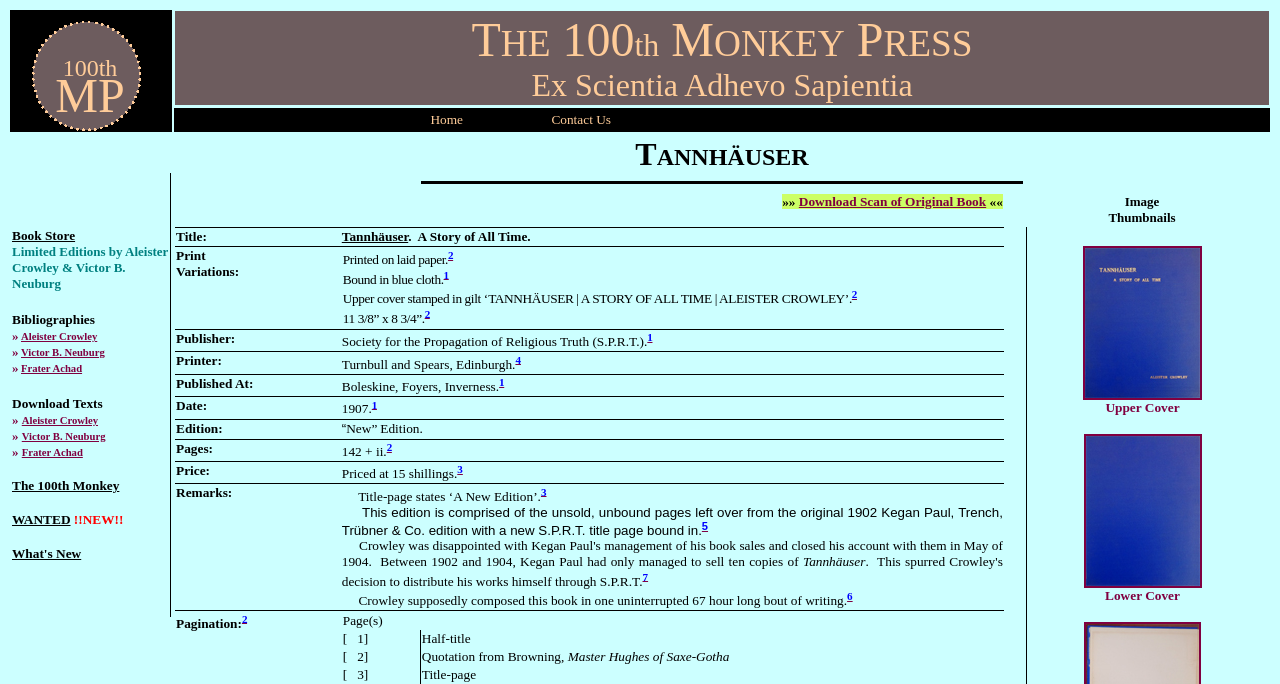Write an extensive caption that covers every aspect of the webpage.

The webpage is about Tannhauser, a book published in 1907. At the top, there is a logo of "100th Monkey Press" with an image on the left and the press's name on the right. Below this, there is a navigation menu with links to "Home" and "Contact Us". 

On the left side, there is a table of contents with links to various sections, including "Book Store", "Bibliographies" of authors like Aleister Crowley and Victor B. Neuburg, and "Download Texts". 

The main content area is divided into two sections. The top section has a title "TANNHÄUSER" and a horizontal separator line below it. The bottom section has a table with three rows. The first row has a link to download a scan of the original book. The second row displays the title of the book, "Tannhäuser. A Story of All Time." The third row describes the print variations of the book, including the paper and binding used, and the size of the book. There are also links to images of the upper and lower covers of the book.

Throughout the webpage, there are various links to different sections and images, as well as a few images scattered throughout the content.